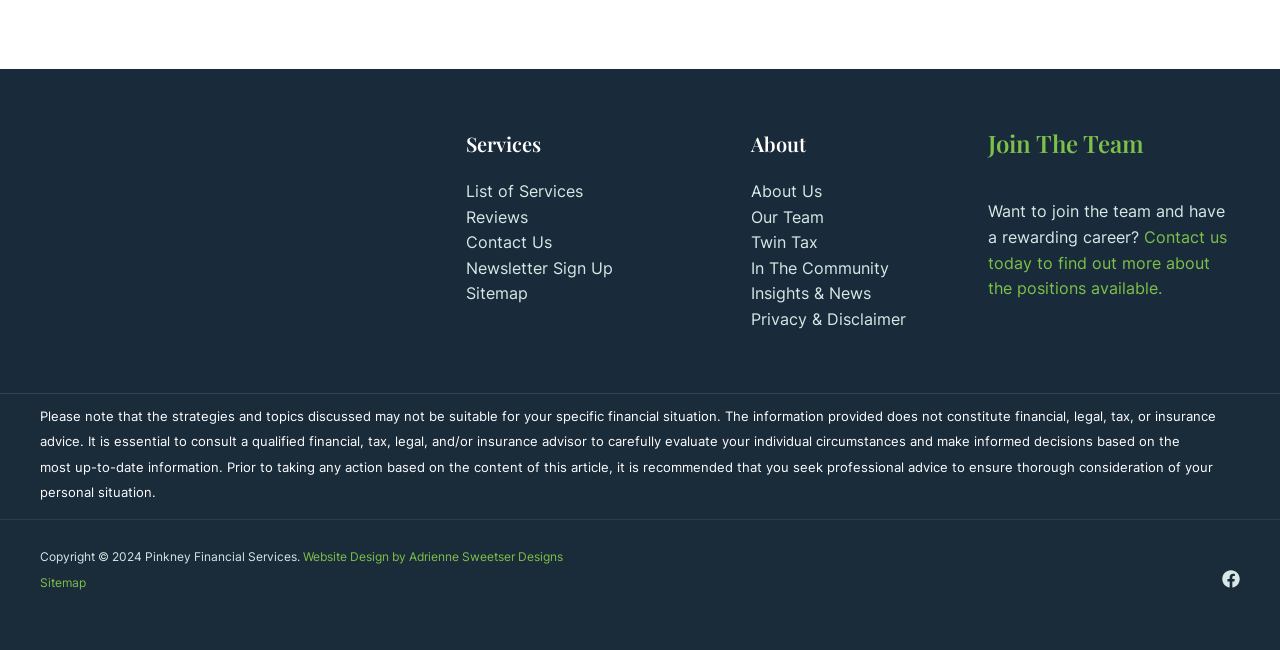Please provide a comprehensive answer to the question based on the screenshot: What social media platform is linked in the footer?

I found a link to Facebook in the footer section, which is represented by an image element with a bounding box at [0.955, 0.877, 0.969, 0.904] and a link element with the text 'Facebook'.